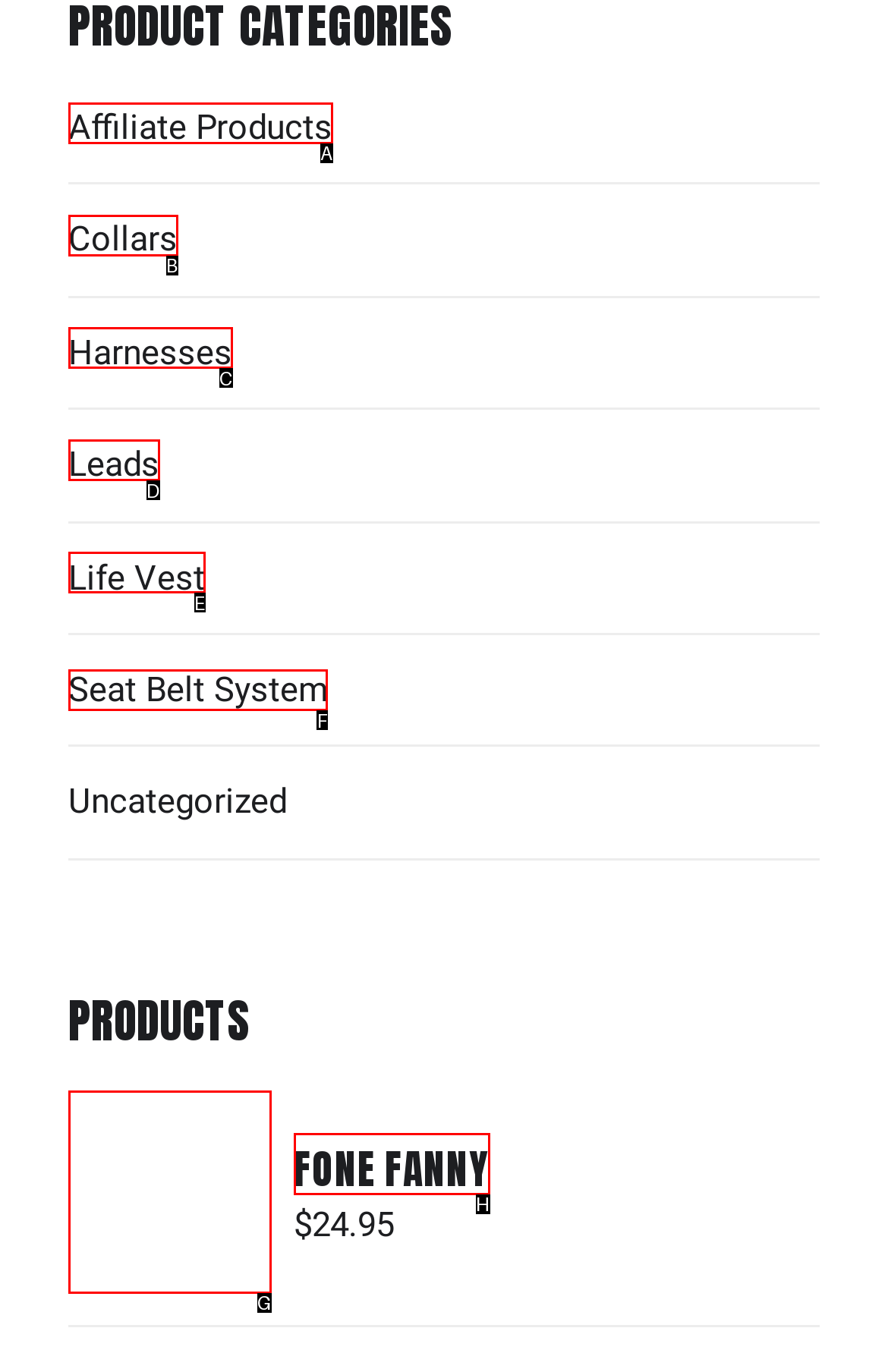What option should I click on to execute the task: browse Seat Belt System products? Give the letter from the available choices.

F